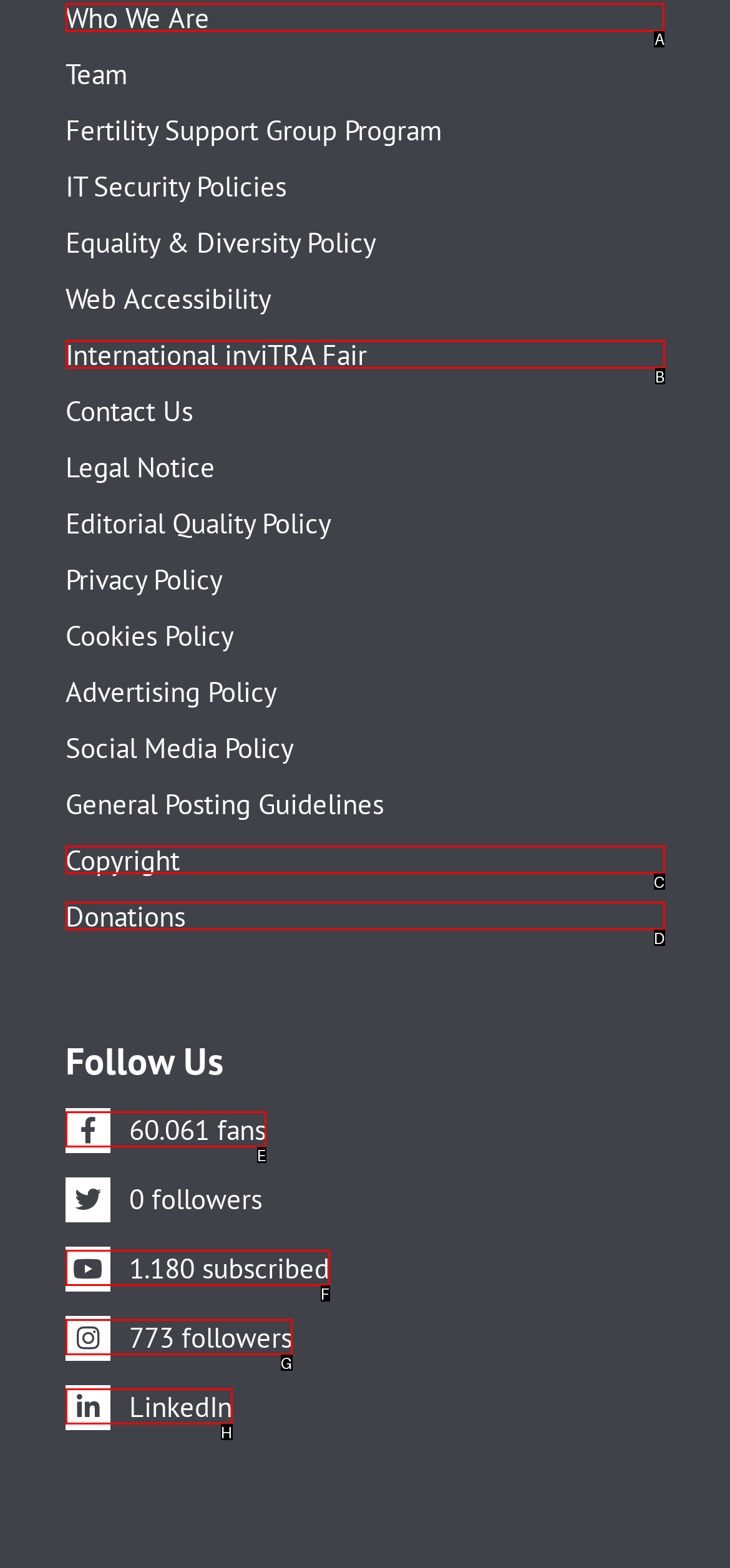Choose the HTML element that needs to be clicked for the given task: Click on Who We Are Respond by giving the letter of the chosen option.

A